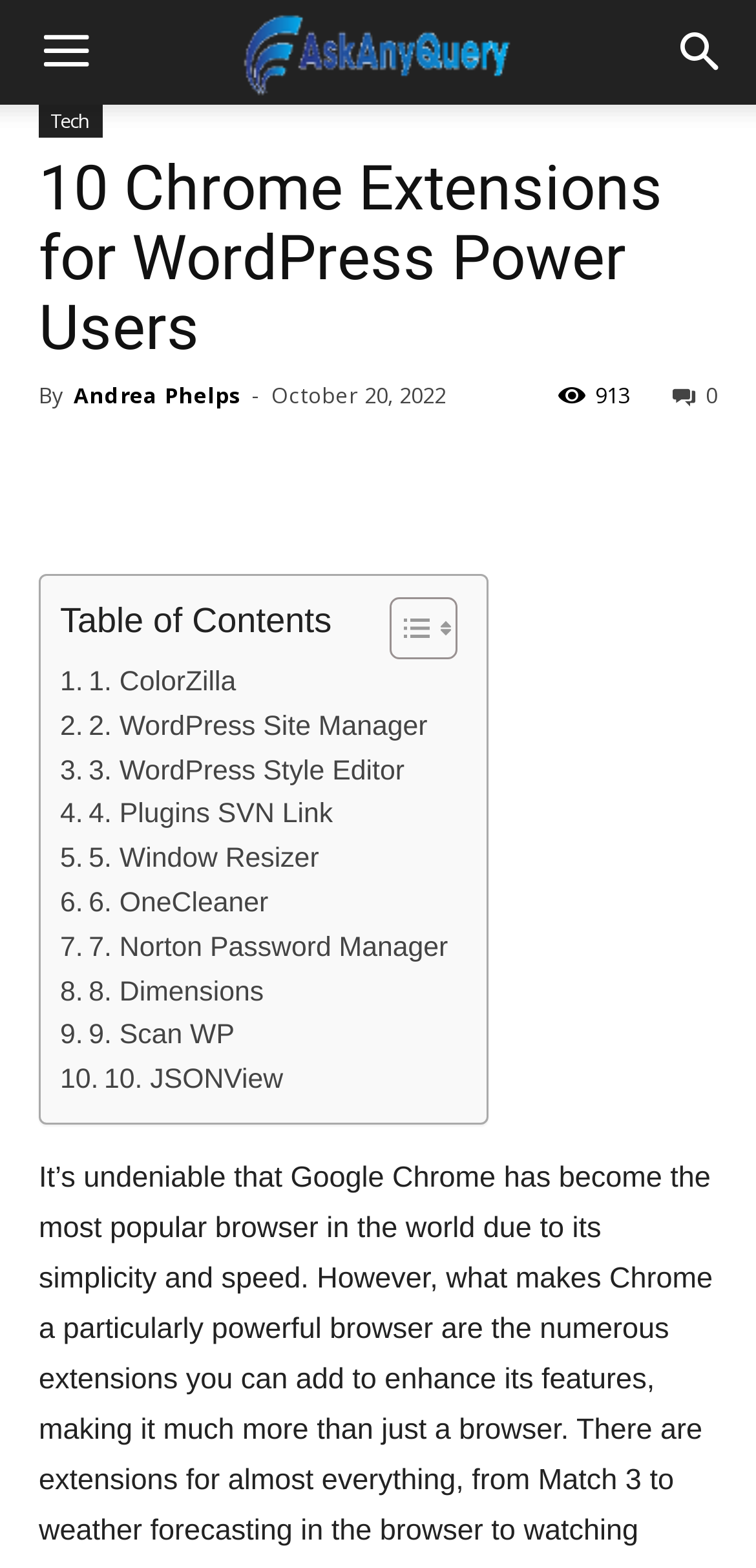Locate the bounding box coordinates of the segment that needs to be clicked to meet this instruction: "Toggle Table of Content".

[0.477, 0.38, 0.593, 0.422]